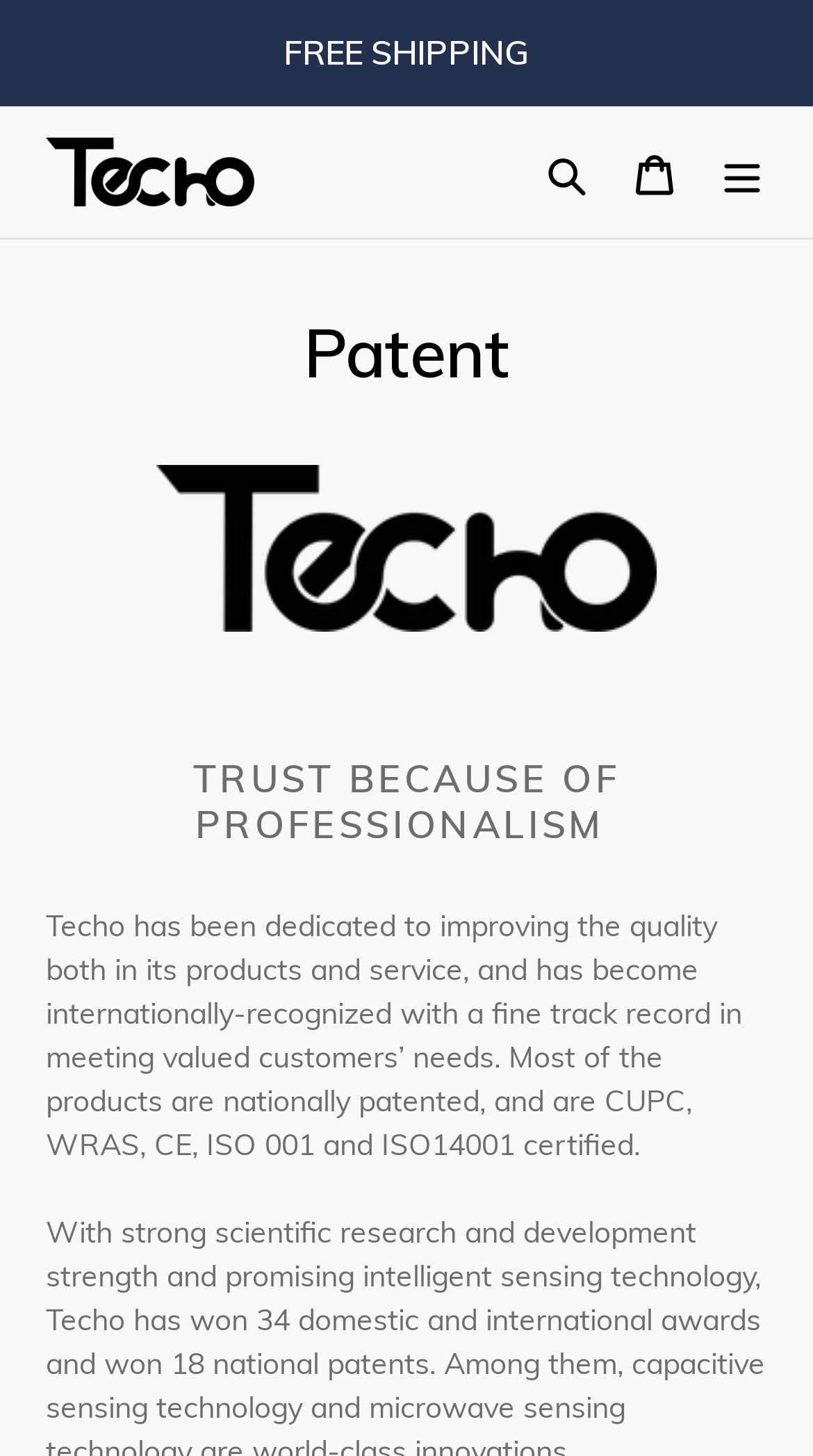Based on the element description: "parent_node: Search aria-label="Menu"", identify the UI element and provide its bounding box coordinates. Use four float numbers between 0 and 1, [left, top, right, bottom].

[0.859, 0.088, 0.967, 0.149]